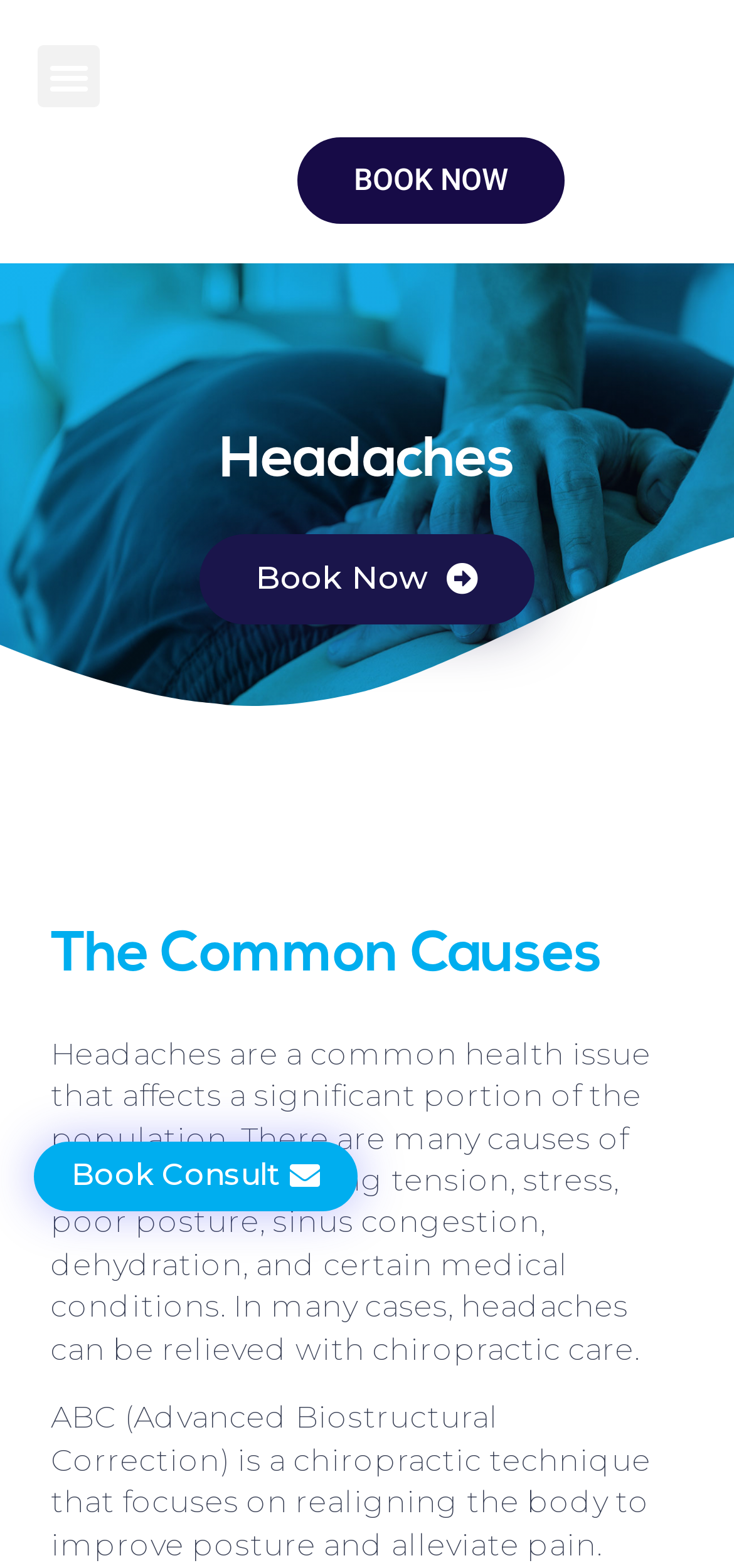Using the element description Book Consult, predict the bounding box coordinates for the UI element. Provide the coordinates in (top-left x, top-left y, bottom-right x, bottom-right y) format with values ranging from 0 to 1.

[0.046, 0.728, 0.487, 0.772]